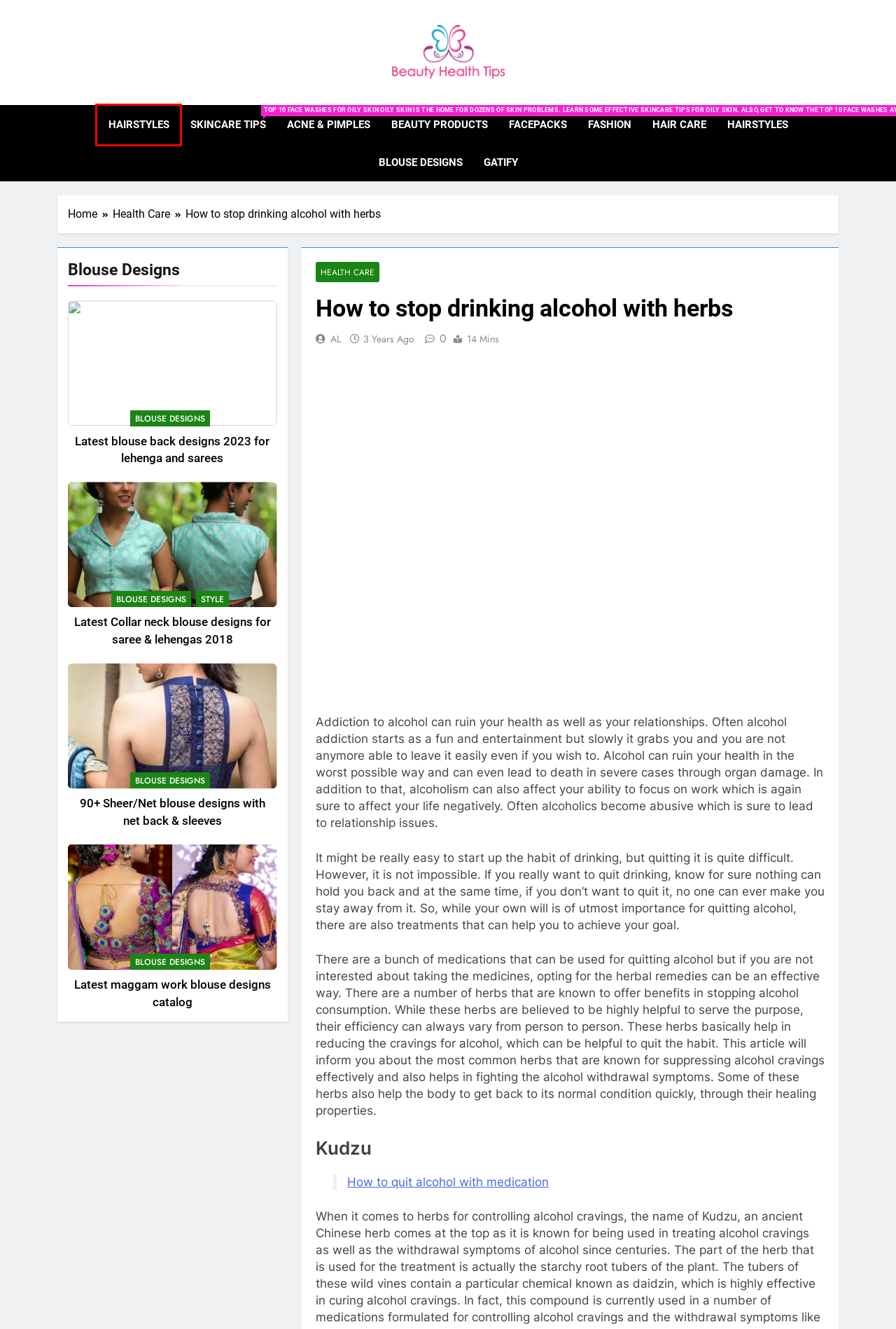Consider the screenshot of a webpage with a red bounding box around an element. Select the webpage description that best corresponds to the new page after clicking the element inside the red bounding box. Here are the candidates:
A. Acne & Pimples Archives - Beauty Health Tips
B. hair care Archives - Beauty Health Tips
C. Health Care Archives - Beauty Health Tips
D. hairstyles Archives - Beauty Health Tips
E. Style Archives - Beauty Health Tips
F. Skincare Tips Archives - Beauty Health Tips
G. Latest blouse back designs 2023 for lehenga and sarees - Beauty Health Tips
H. facepacks Archives - Beauty Health Tips

D